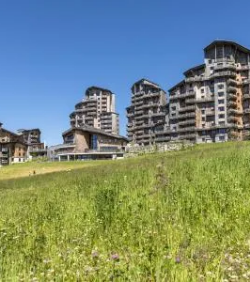Provide your answer in one word or a succinct phrase for the question: 
How many stars does the hotel have?

Five